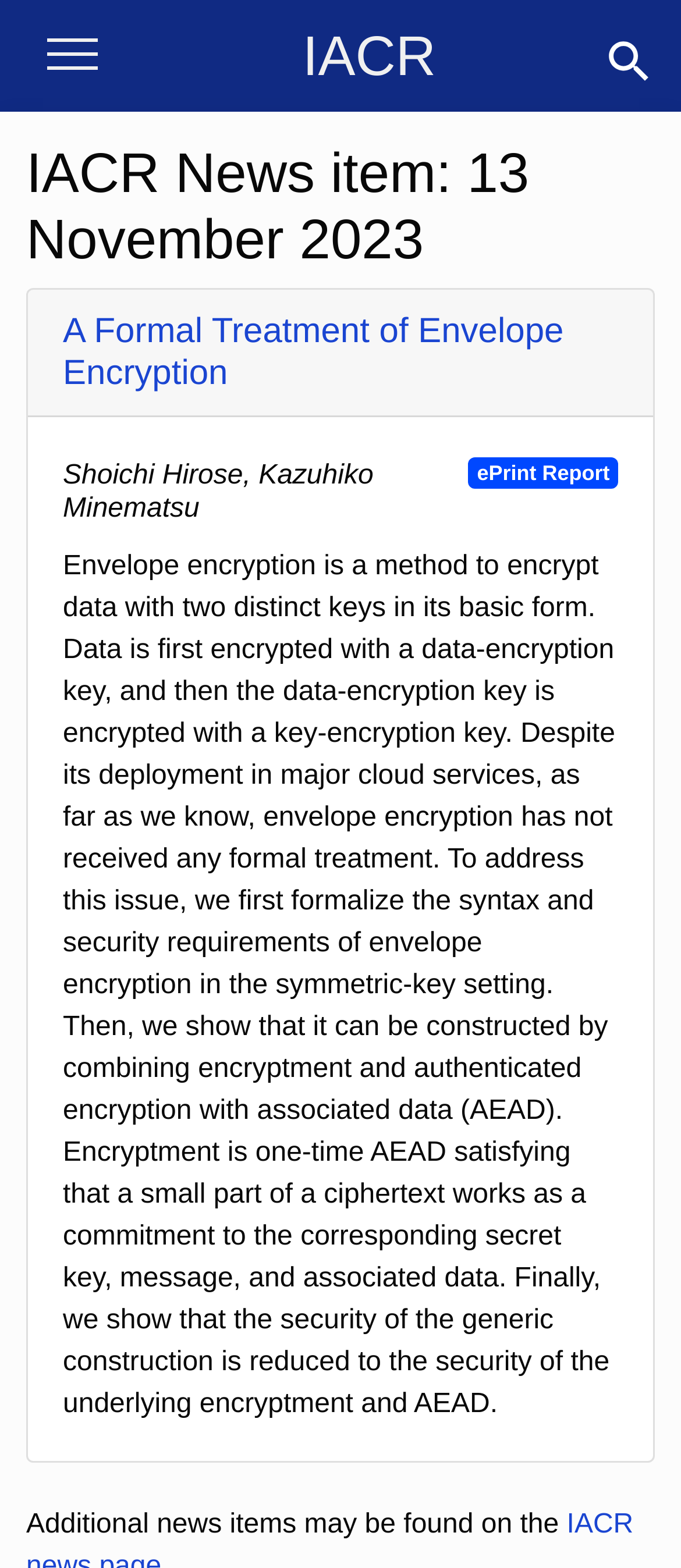Using the provided description: "Entries feed", find the bounding box coordinates of the corresponding UI element. The output should be four float numbers between 0 and 1, in the format [left, top, right, bottom].

None